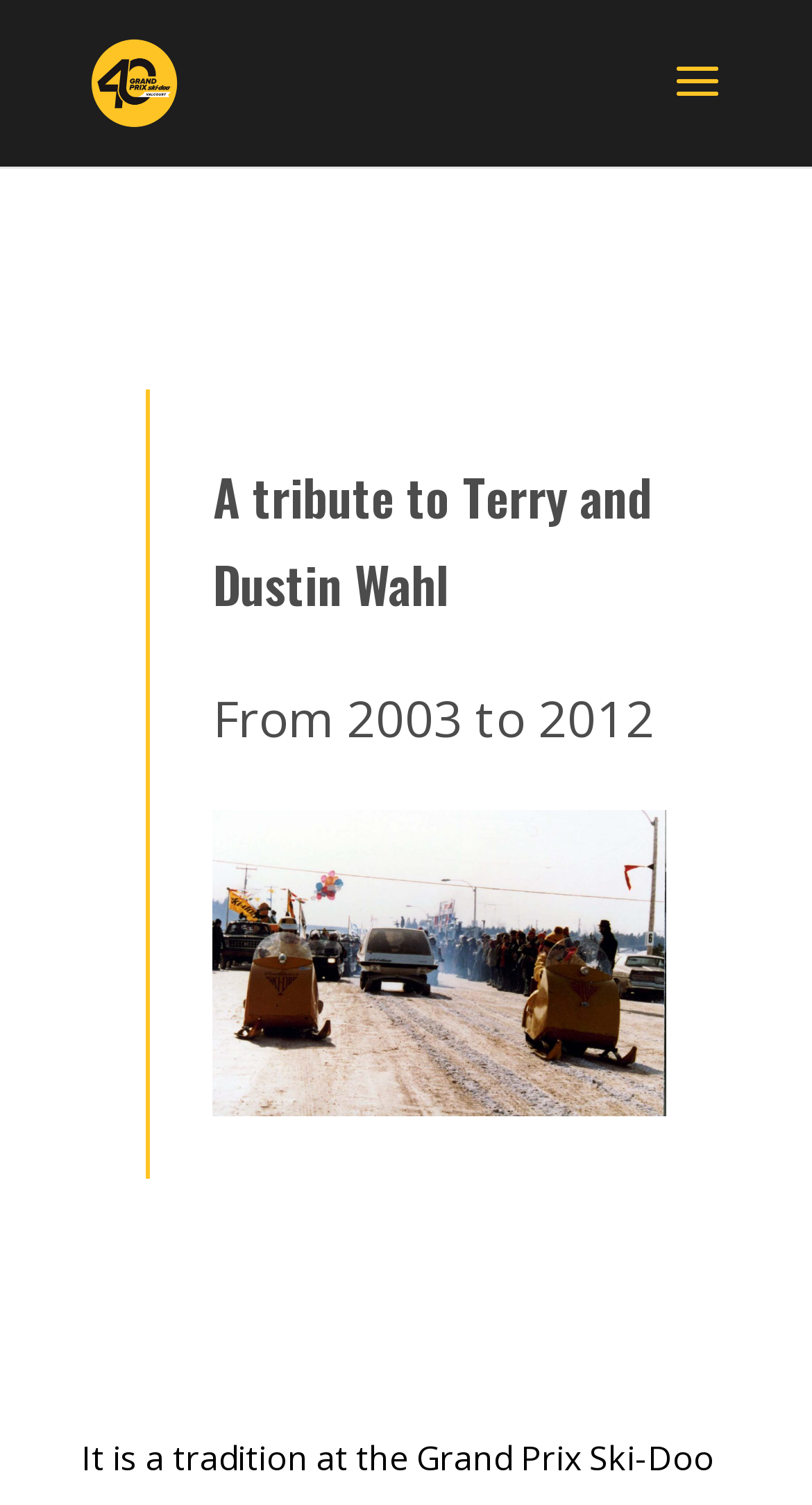What is the time period mentioned?
Provide a one-word or short-phrase answer based on the image.

2003 to 2012